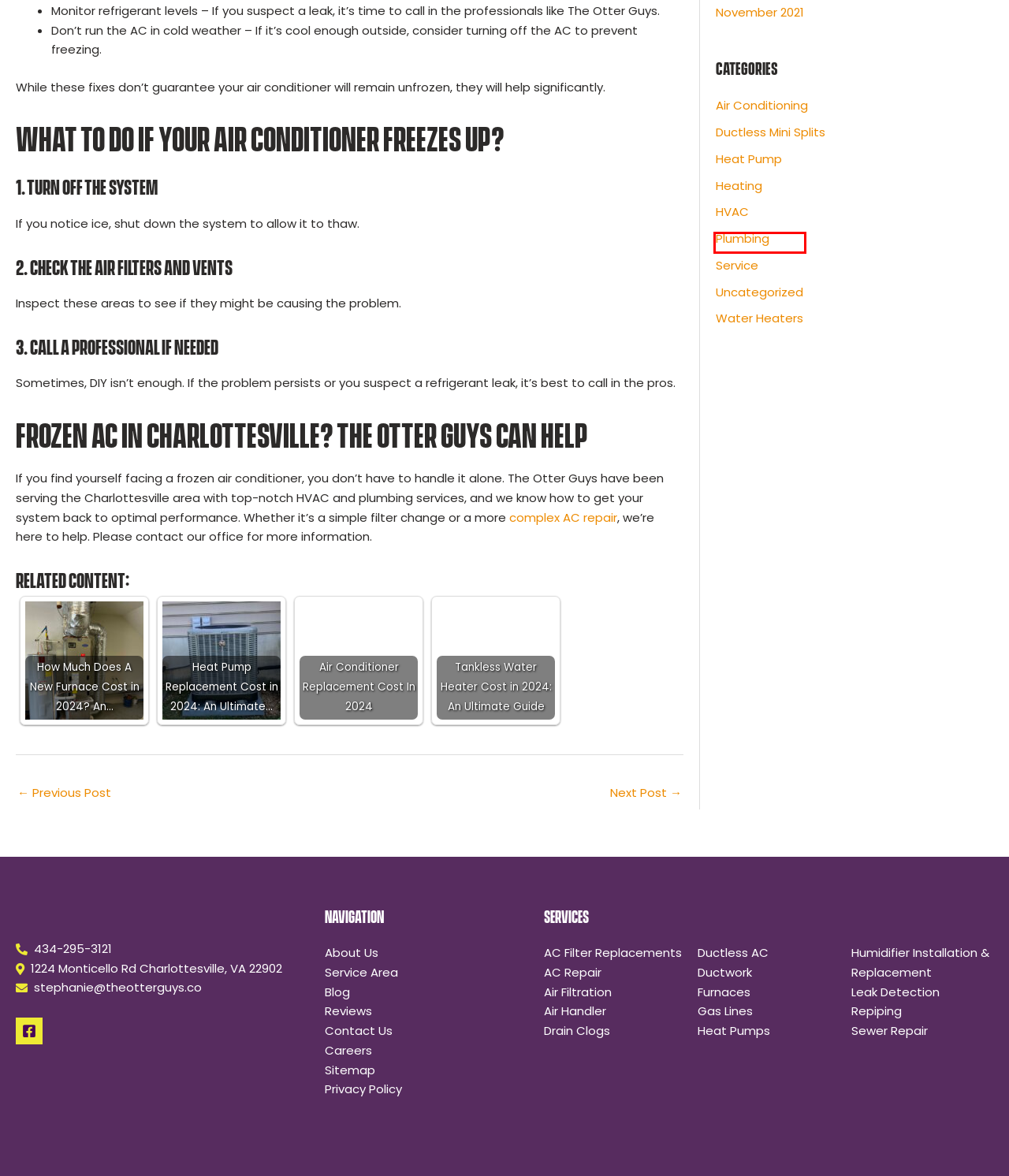Analyze the webpage screenshot with a red bounding box highlighting a UI element. Select the description that best matches the new webpage after clicking the highlighted element. Here are the options:
A. Reviews - Plumbing & HVAC in Charlottesville - The Otter Guys
B. How Much Does A New Furnace Cost in 2023? An Ultimate Guide
C. Plumbing Archives - The Otter Guys
D. Air Filtration Services in Charlottesville, VA | The Otter Guys
E. Uncategorized Archives - The Otter Guys
F. AC Filter Replacements in Charlottesville, VA | The Otter Guys
G. Blog - Plumbing & HVAC in Charlottesville - The Otter Guys
H. Heat Pump Repair in Charlottesville, VA - The Otter Guys

E